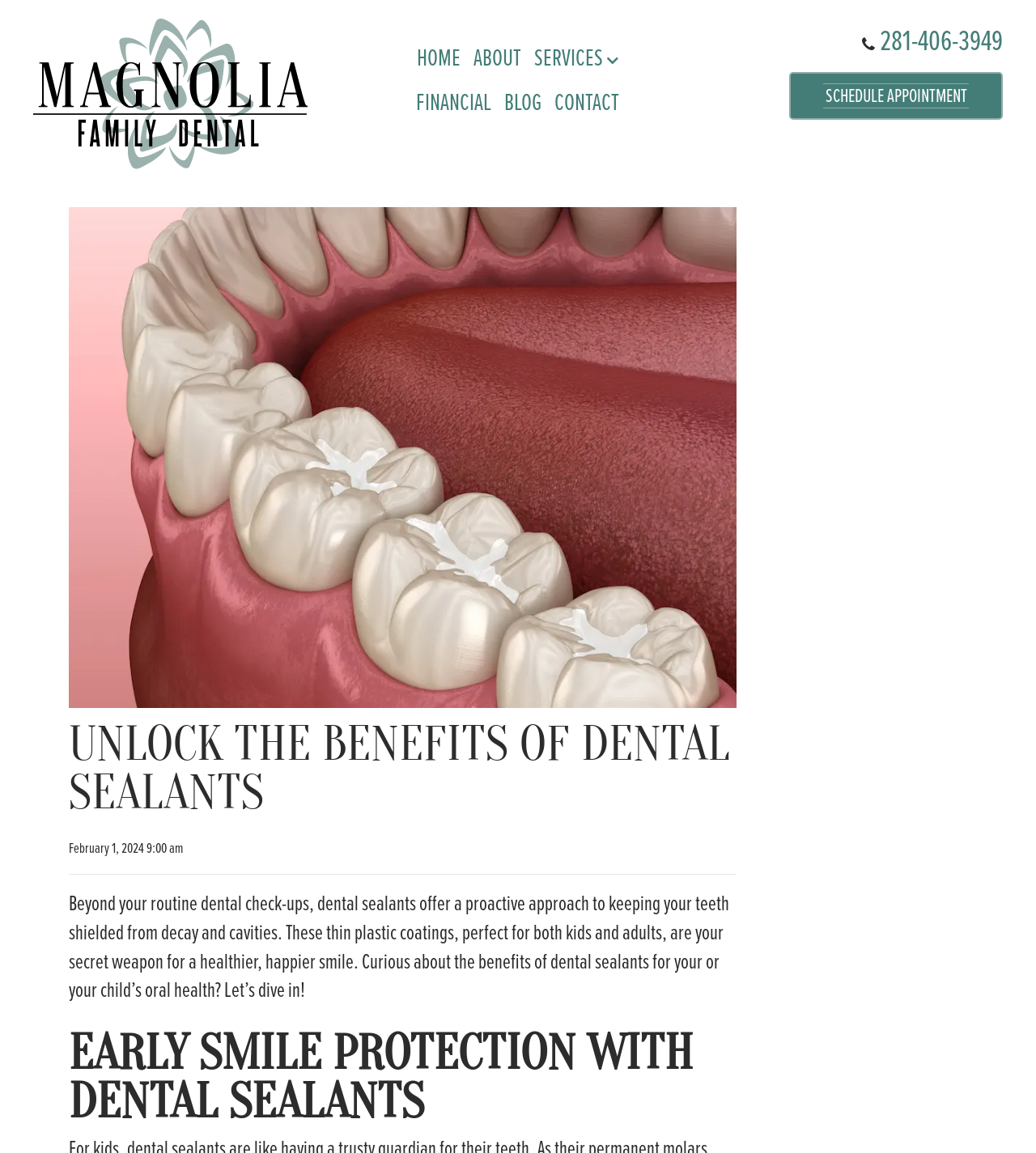Please answer the following question as detailed as possible based on the image: 
How many navigation links are in the top menu?

I counted the number of navigation links in the top menu by looking at the links 'HOME', 'ABOUT', 'SERVICES', 'FINANCIAL', 'BLOG', and 'CONTACT'.